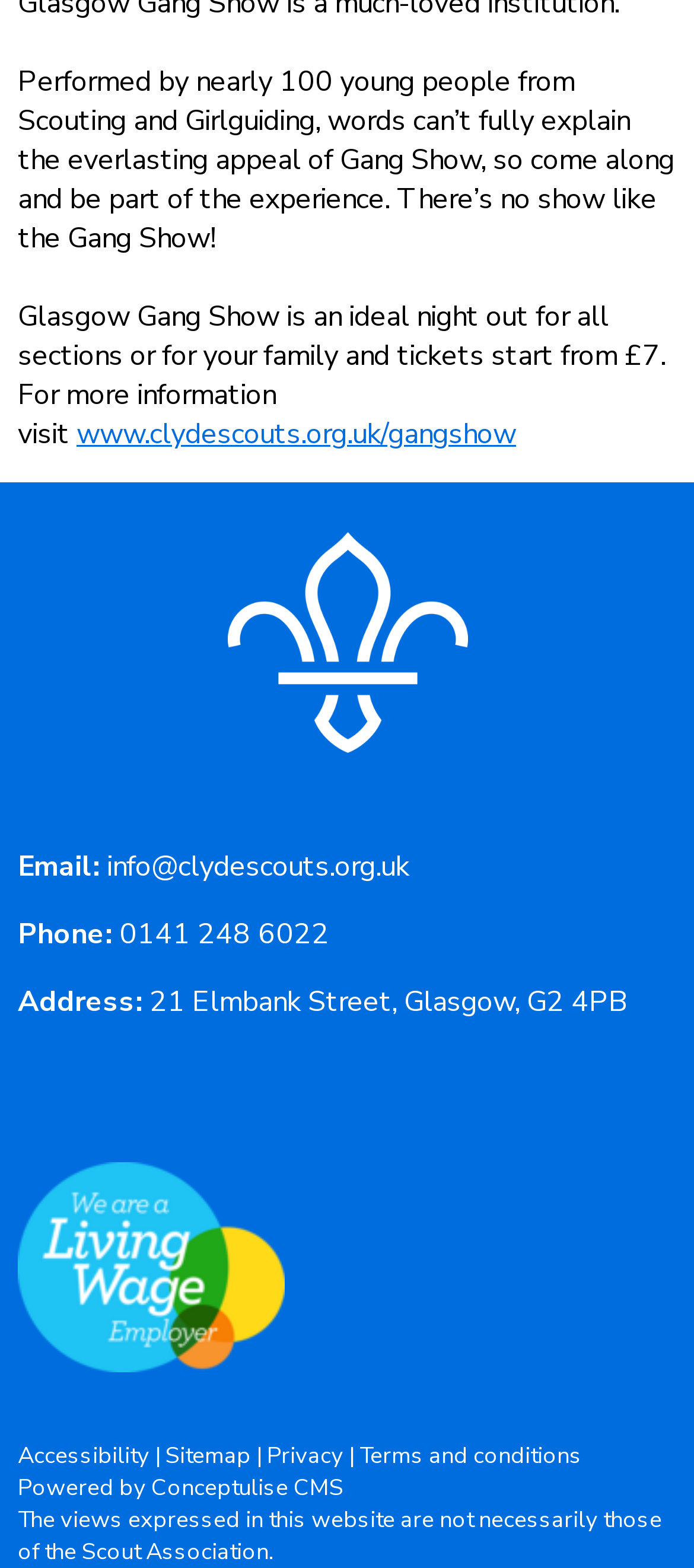Highlight the bounding box of the UI element that corresponds to this description: "gshow".

[0.623, 0.265, 0.744, 0.29]